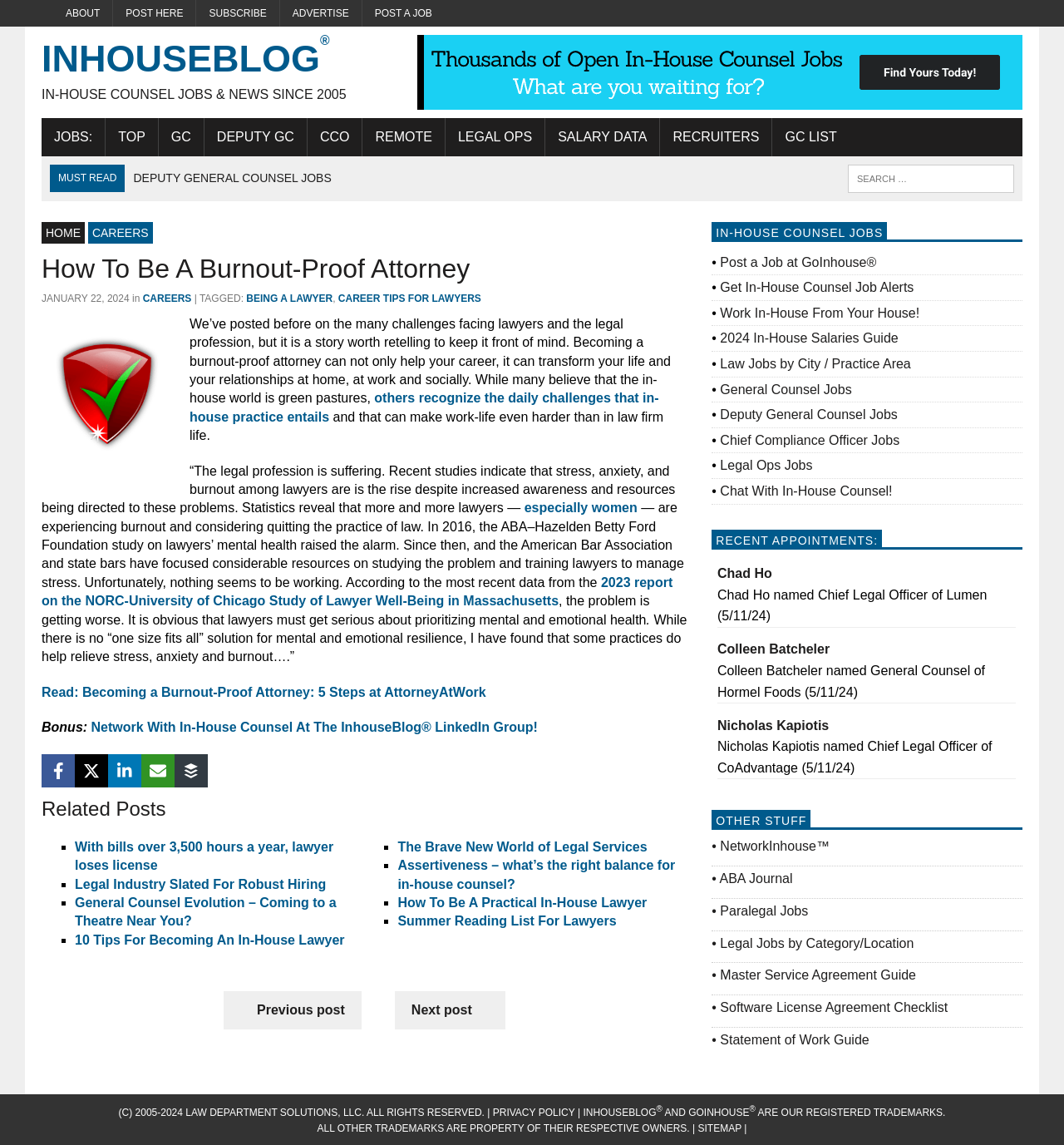Indicate the bounding box coordinates of the element that must be clicked to execute the instruction: "Check the 'RELATED POSTS' section". The coordinates should be given as four float numbers between 0 and 1, i.e., [left, top, right, bottom].

[0.039, 0.695, 0.646, 0.717]